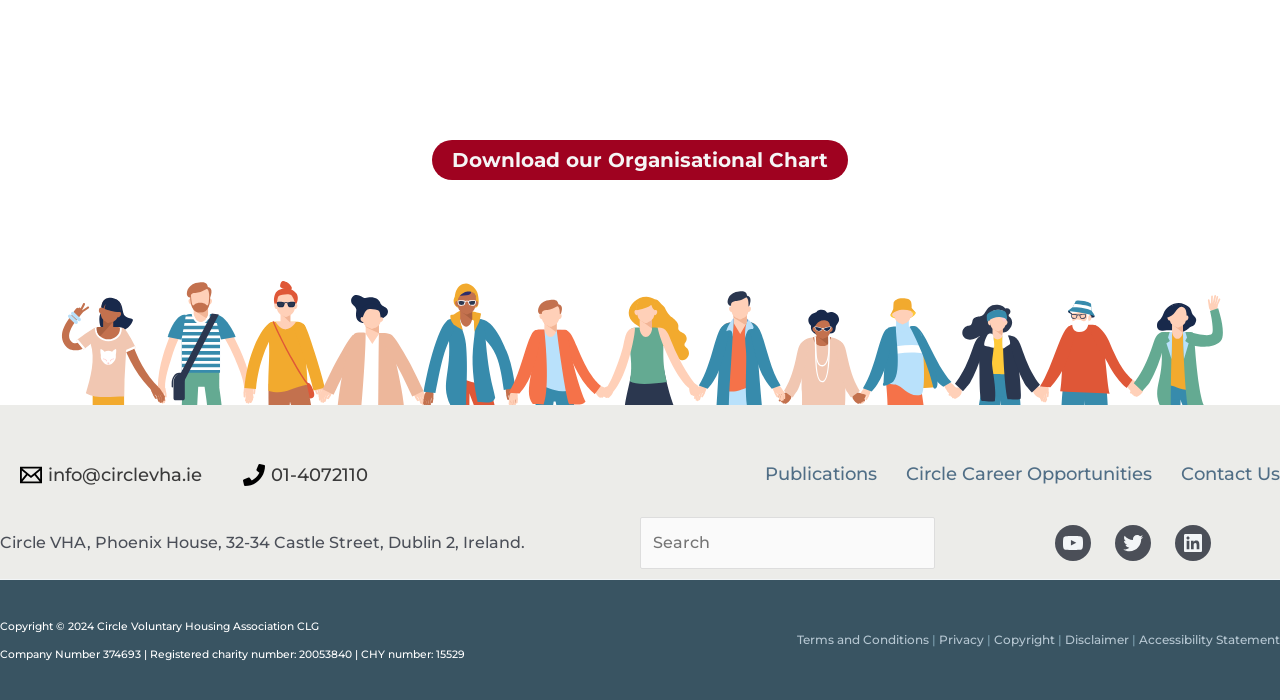Identify the bounding box coordinates for the element that needs to be clicked to fulfill this instruction: "Download the organisational chart". Provide the coordinates in the format of four float numbers between 0 and 1: [left, top, right, bottom].

[0.338, 0.2, 0.662, 0.257]